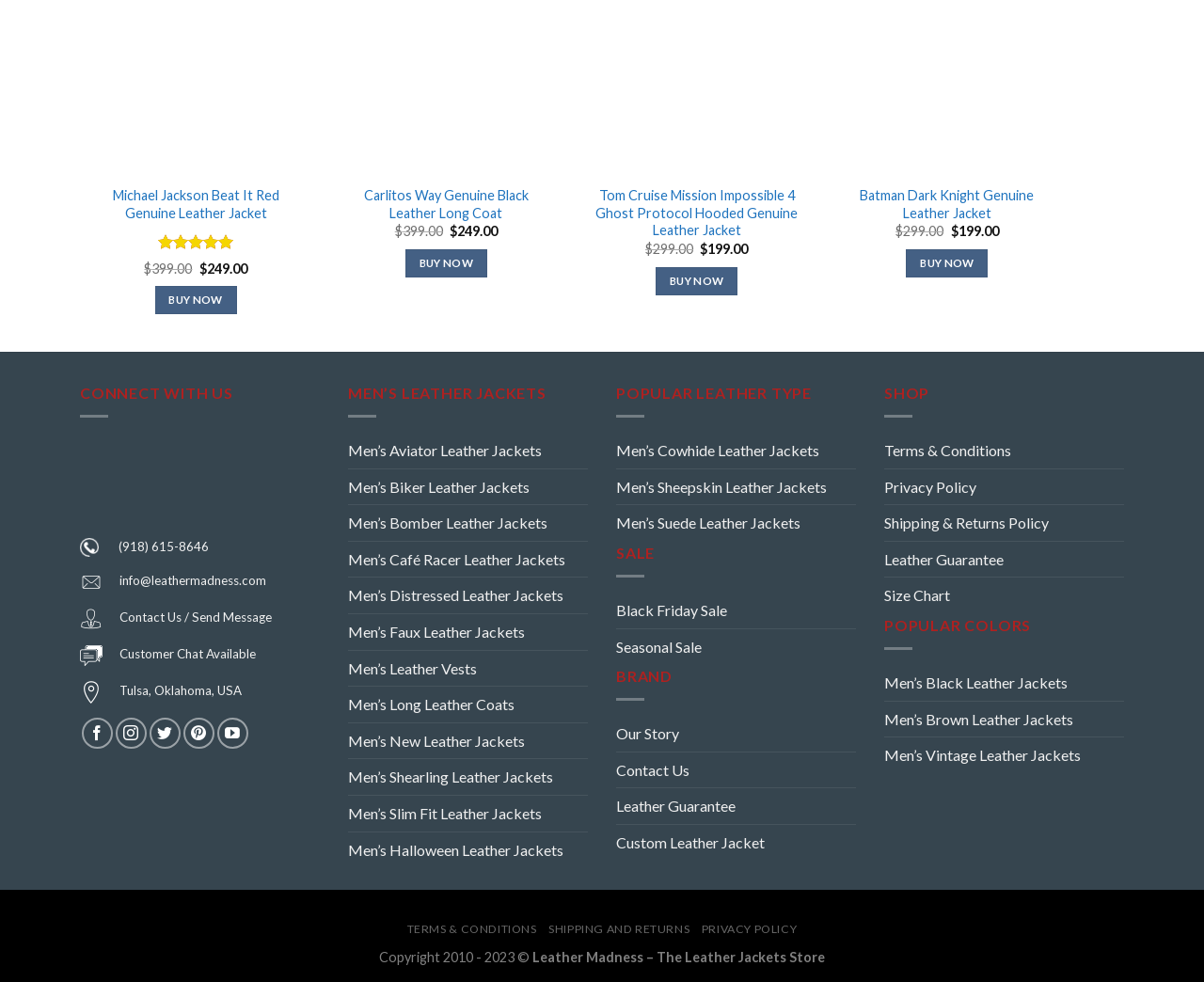Locate the bounding box coordinates of the clickable region to complete the following instruction: "Click Contact Us."

None